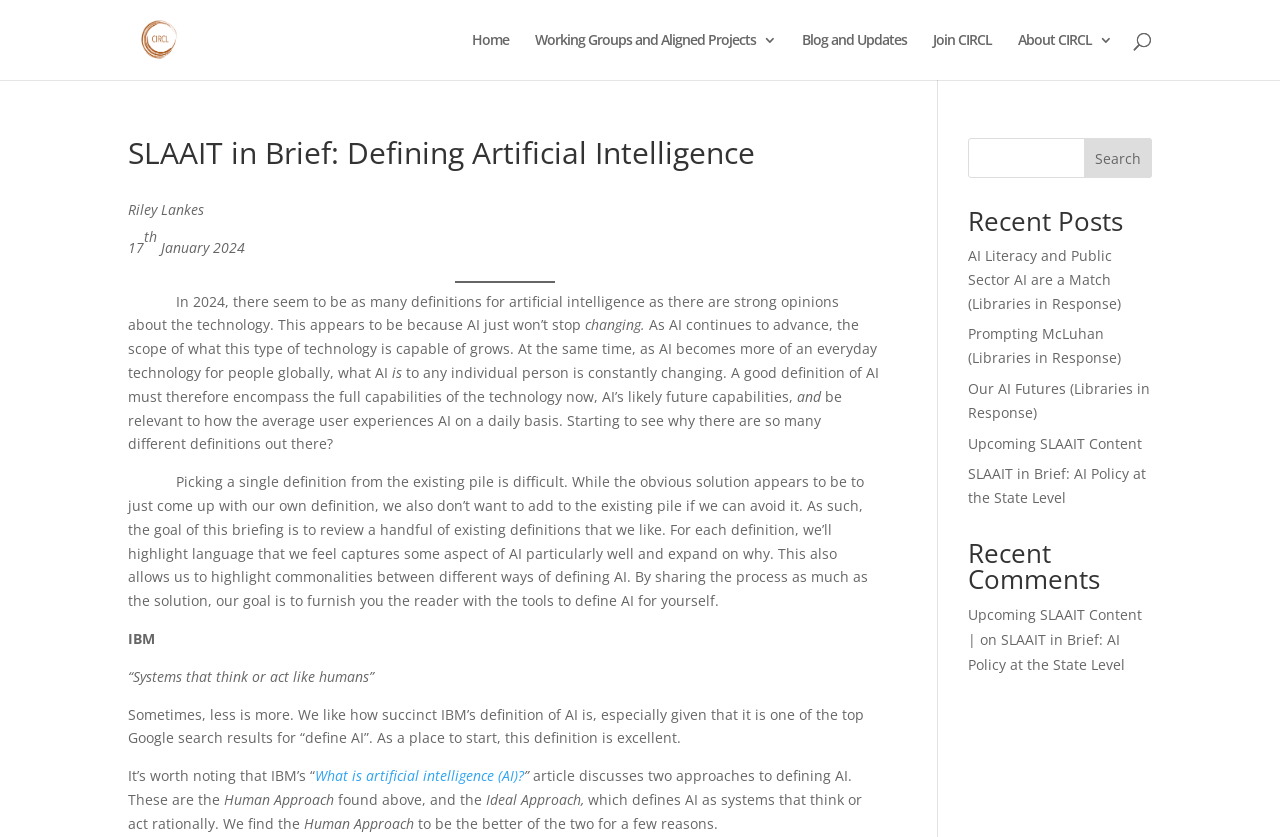Please identify the bounding box coordinates of the element that needs to be clicked to perform the following instruction: "Read the 'SLAAIT in Brief: Defining Artificial Intelligence' article".

[0.1, 0.165, 0.689, 0.213]